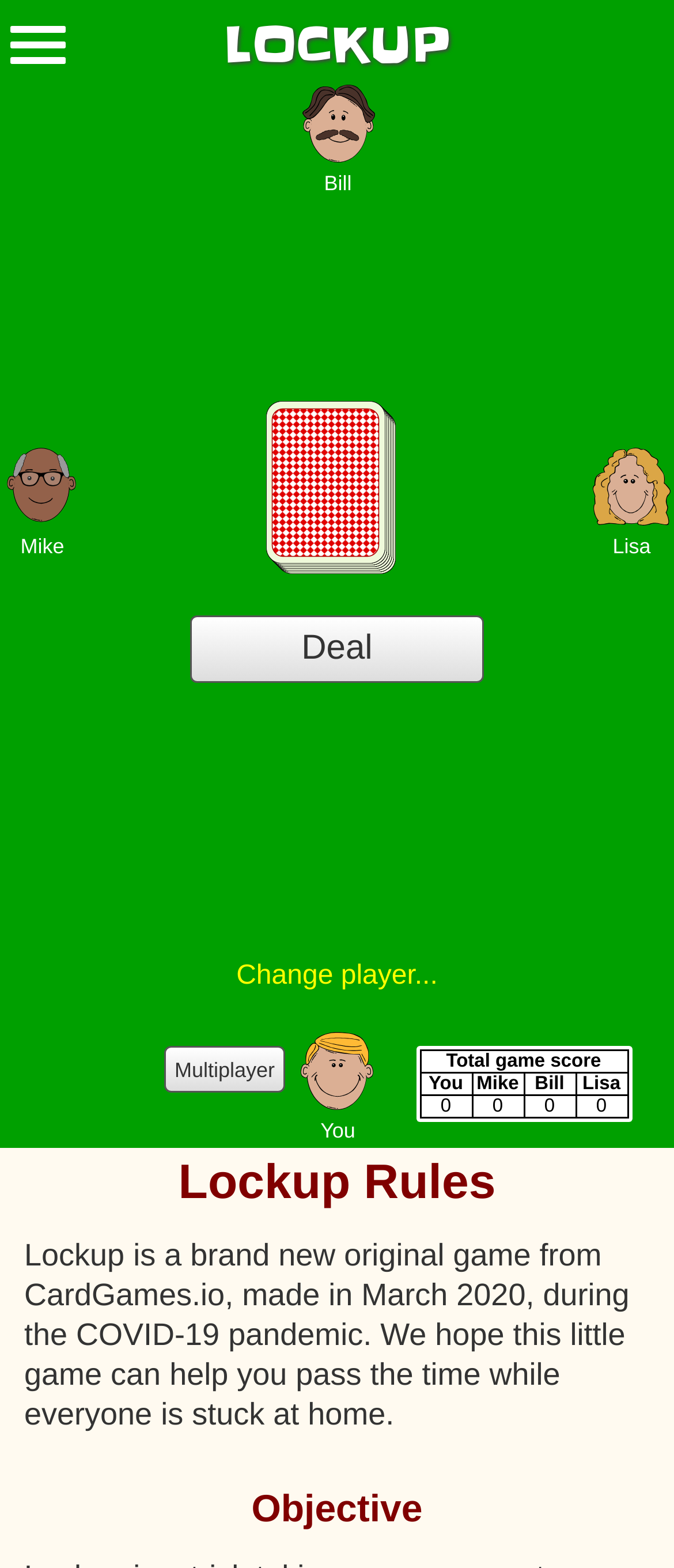Respond with a single word or short phrase to the following question: 
Can you play Lockup with multiple players?

Yes